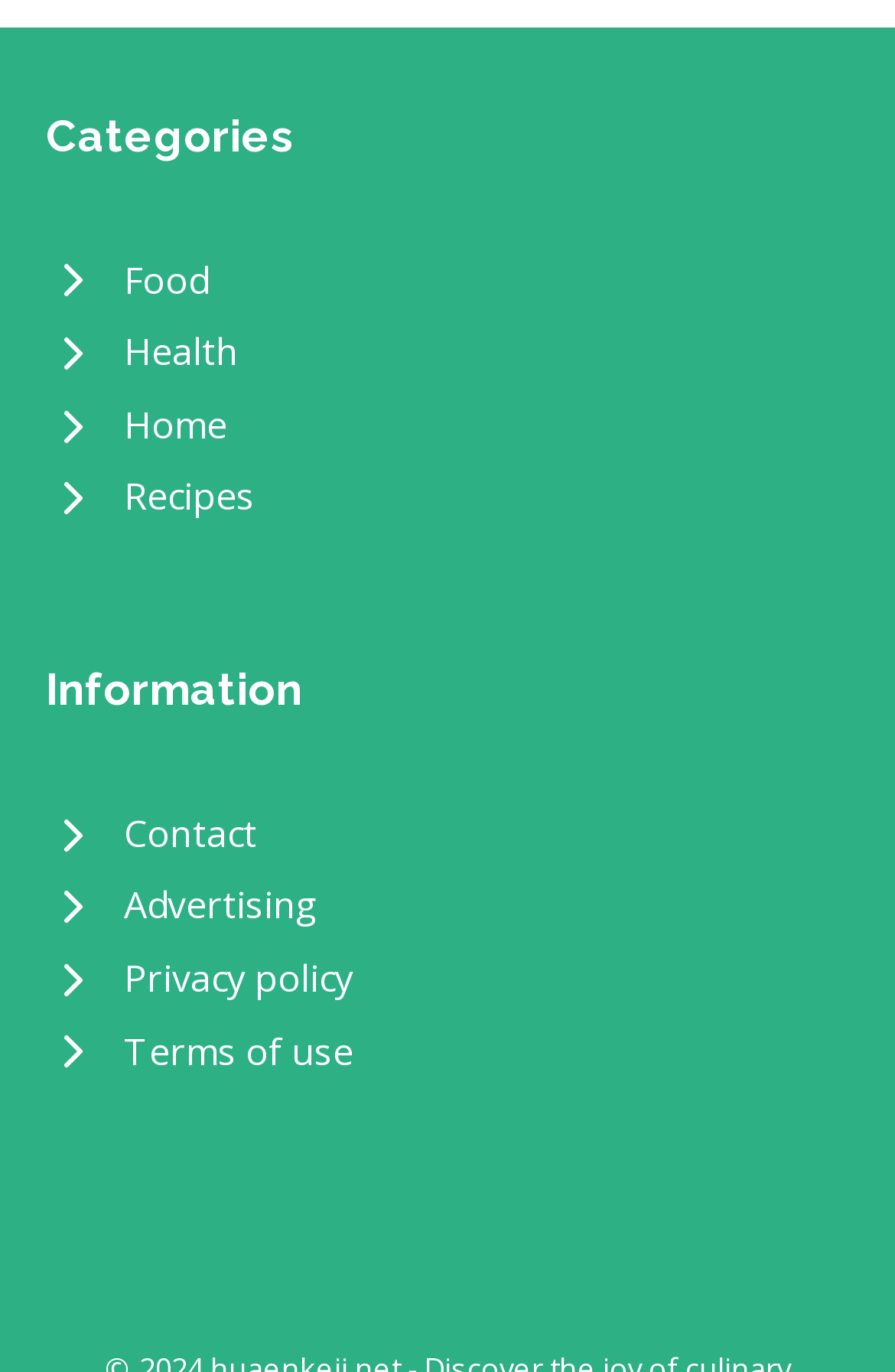Reply to the question with a brief word or phrase: How many links are under the 'Information' heading?

5